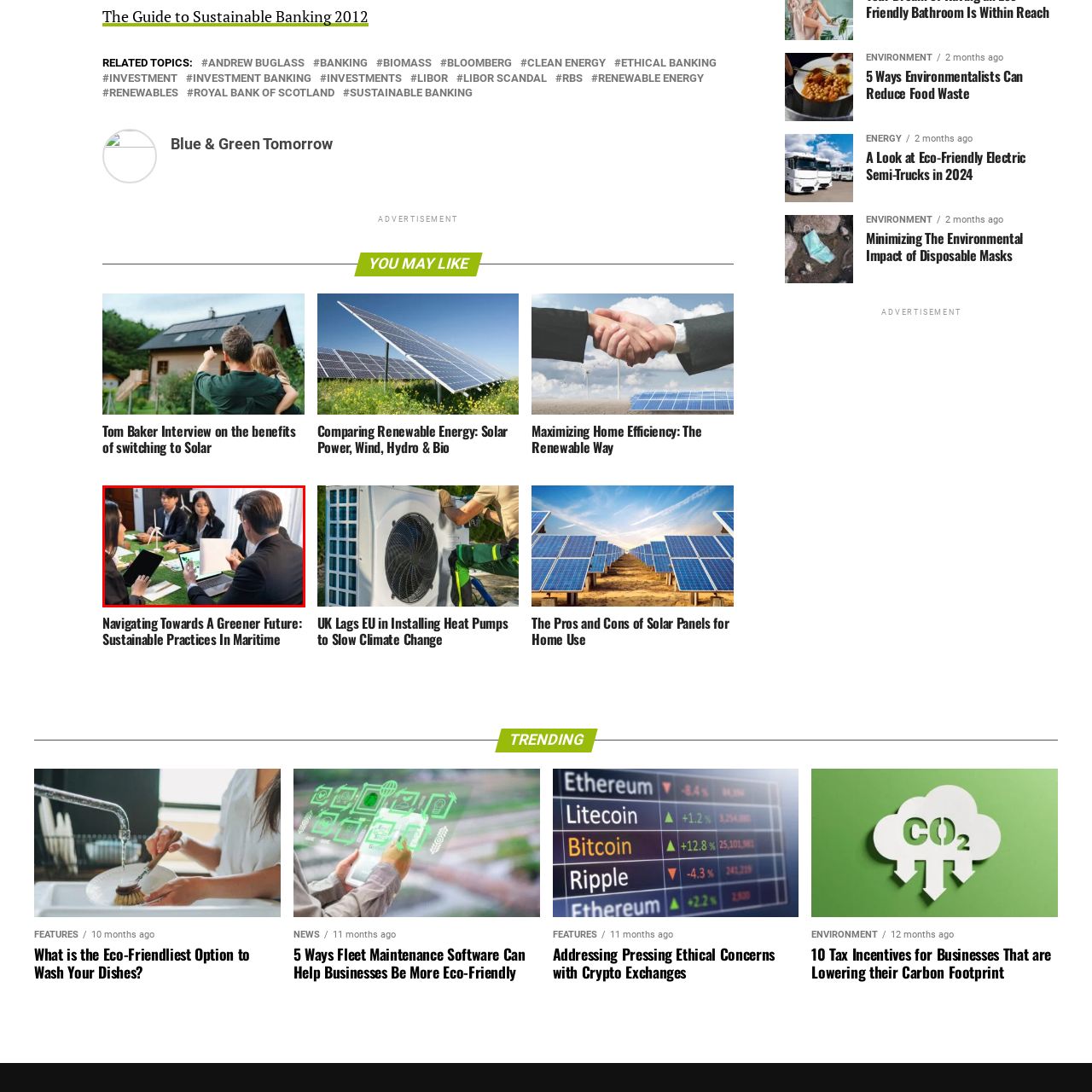How many people are seated opposite the presenter?
Observe the part of the image inside the red bounding box and answer the question concisely with one word or a short phrase.

Three